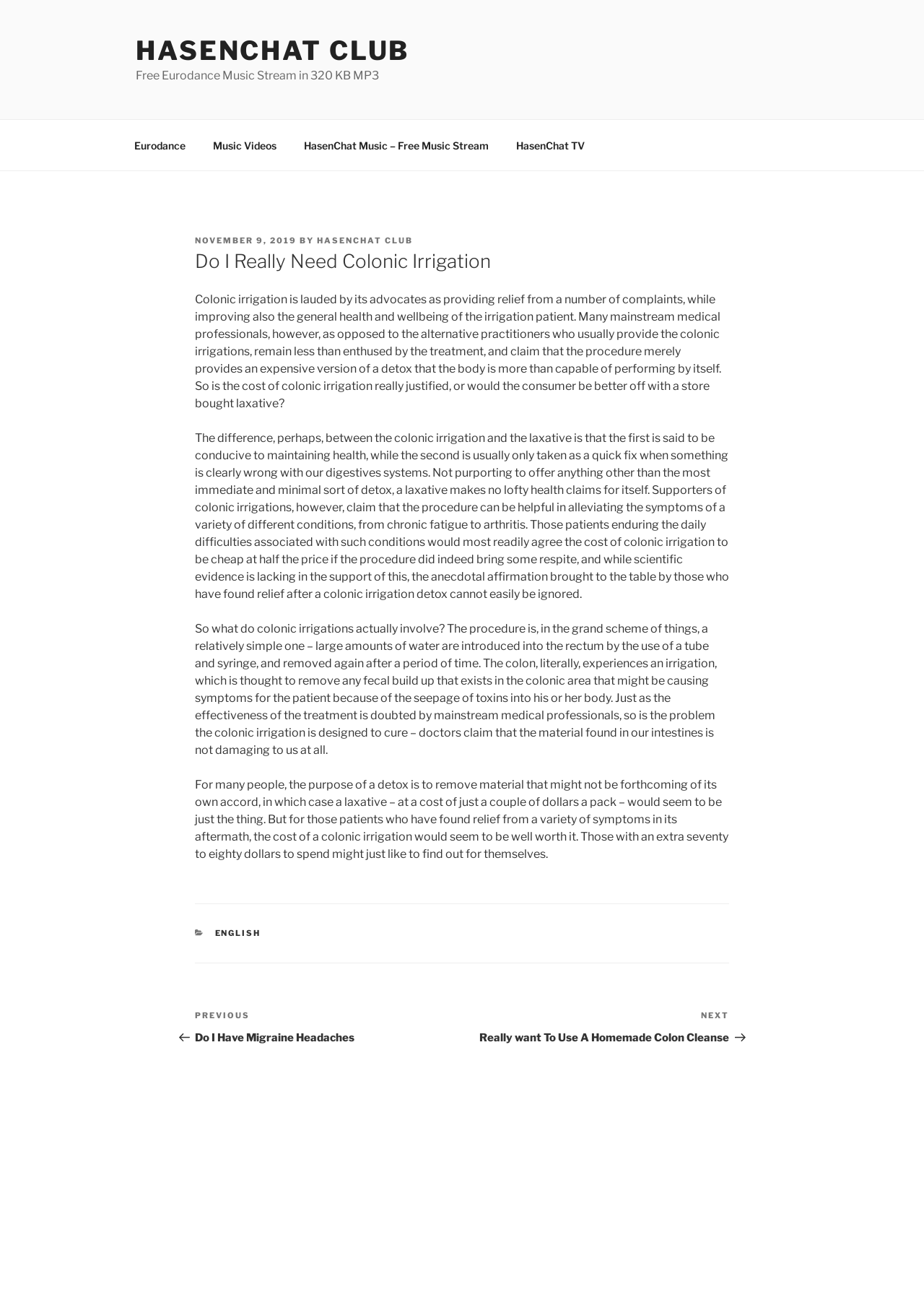Kindly respond to the following question with a single word or a brief phrase: 
Who is the author of the article?

HasenChat Club